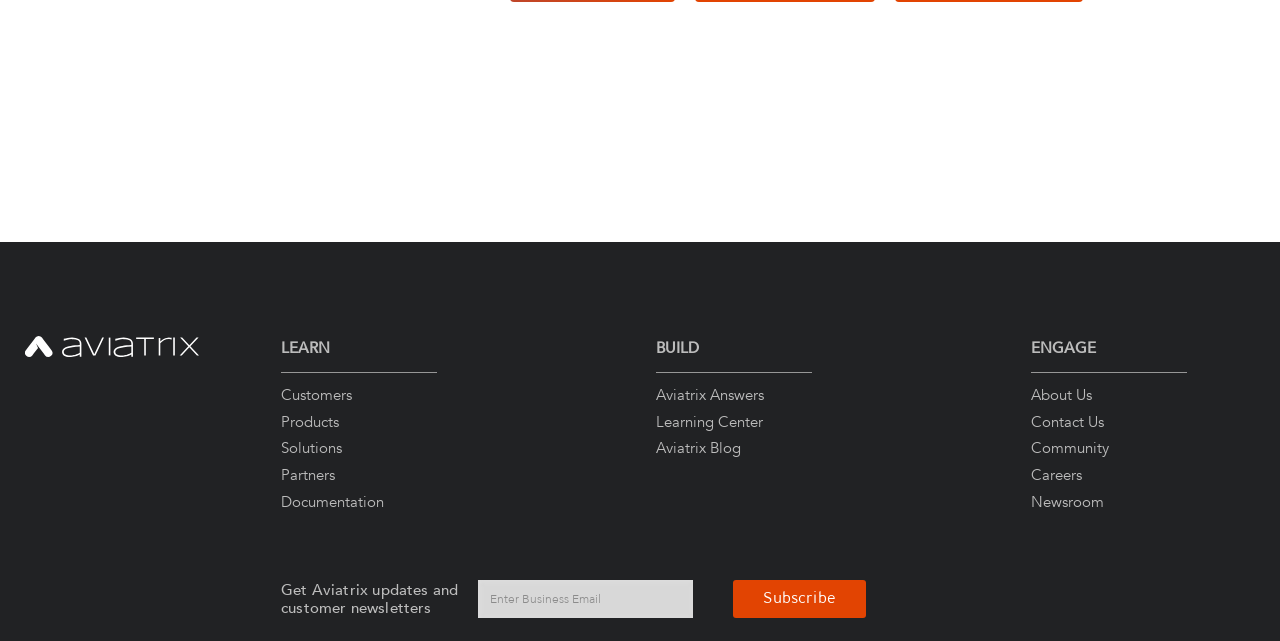Find the bounding box coordinates of the element to click in order to complete this instruction: "Go to Customers". The bounding box coordinates must be four float numbers between 0 and 1, denoted as [left, top, right, bottom].

[0.22, 0.601, 0.275, 0.632]